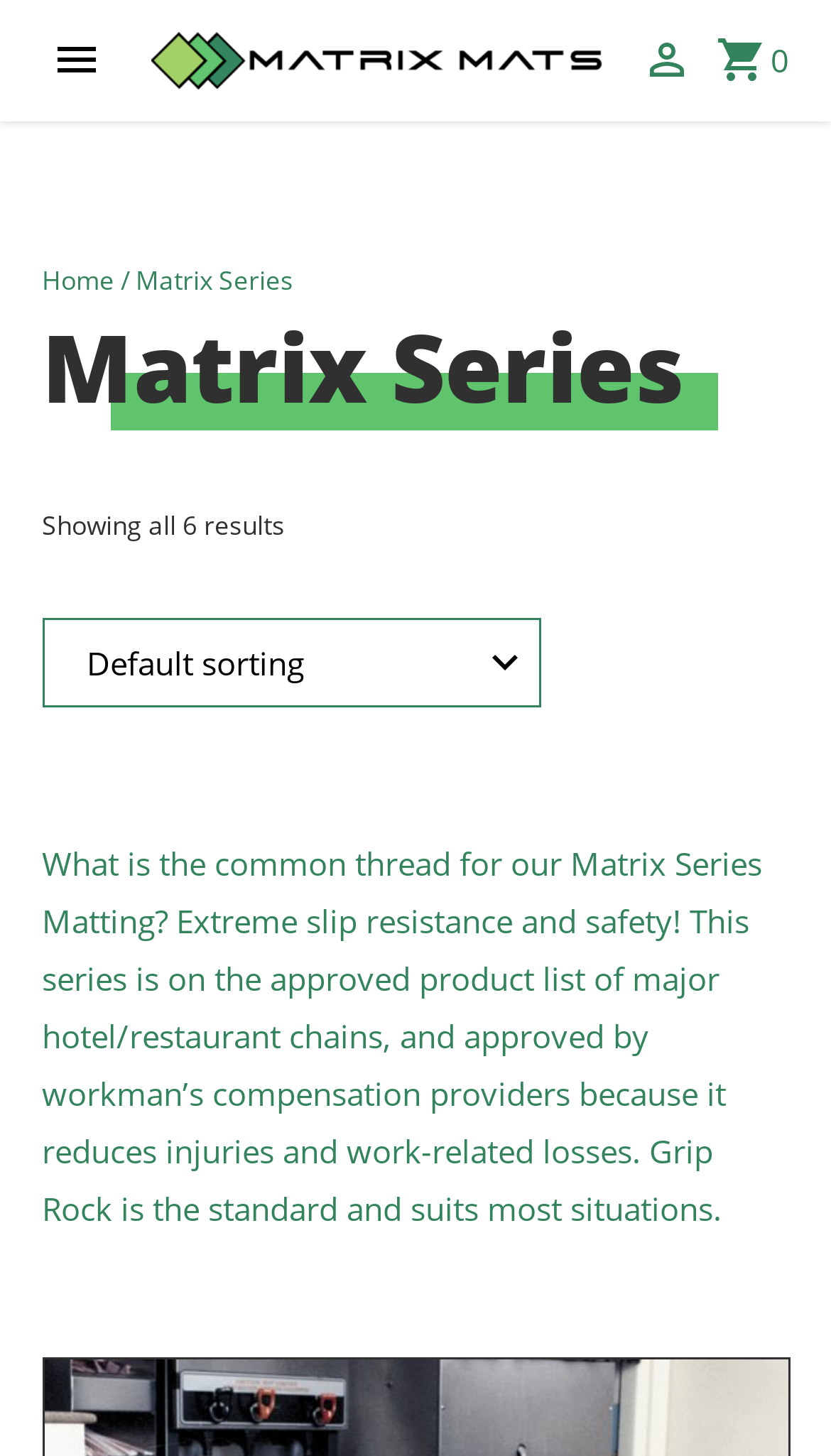Using the format (top-left x, top-left y, bottom-right x, bottom-right y), and given the element description, identify the bounding box coordinates within the screenshot: aria-label="Toggle Mobile Menu"

[0.05, 0.018, 0.132, 0.064]